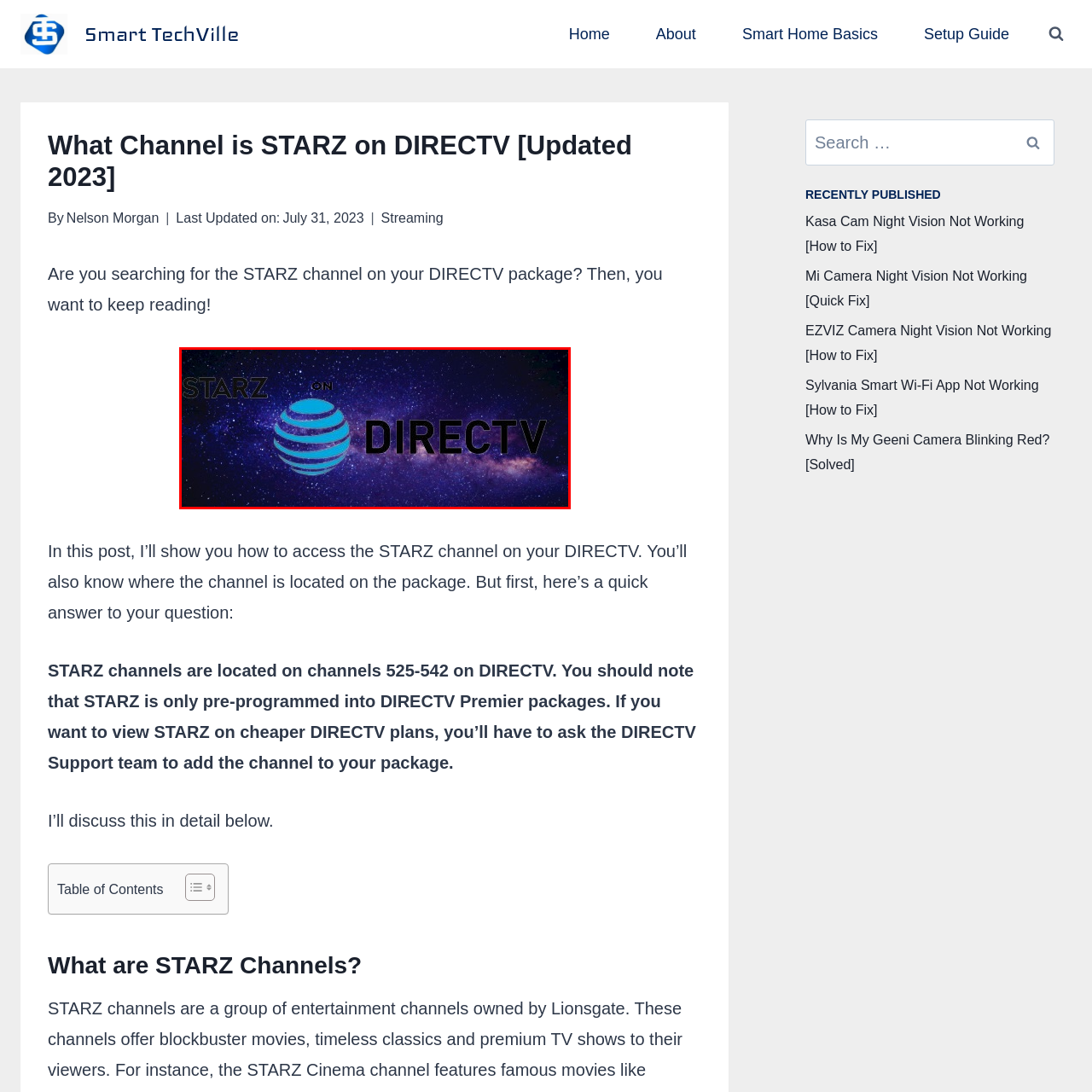Please analyze the elements within the red highlighted area in the image and provide a comprehensive answer to the following question: What is the color of the DIRECTV logo?

The DIRECTV logo is represented by a stylized blue globe, highlighting the platform's role in delivering STARZ content.